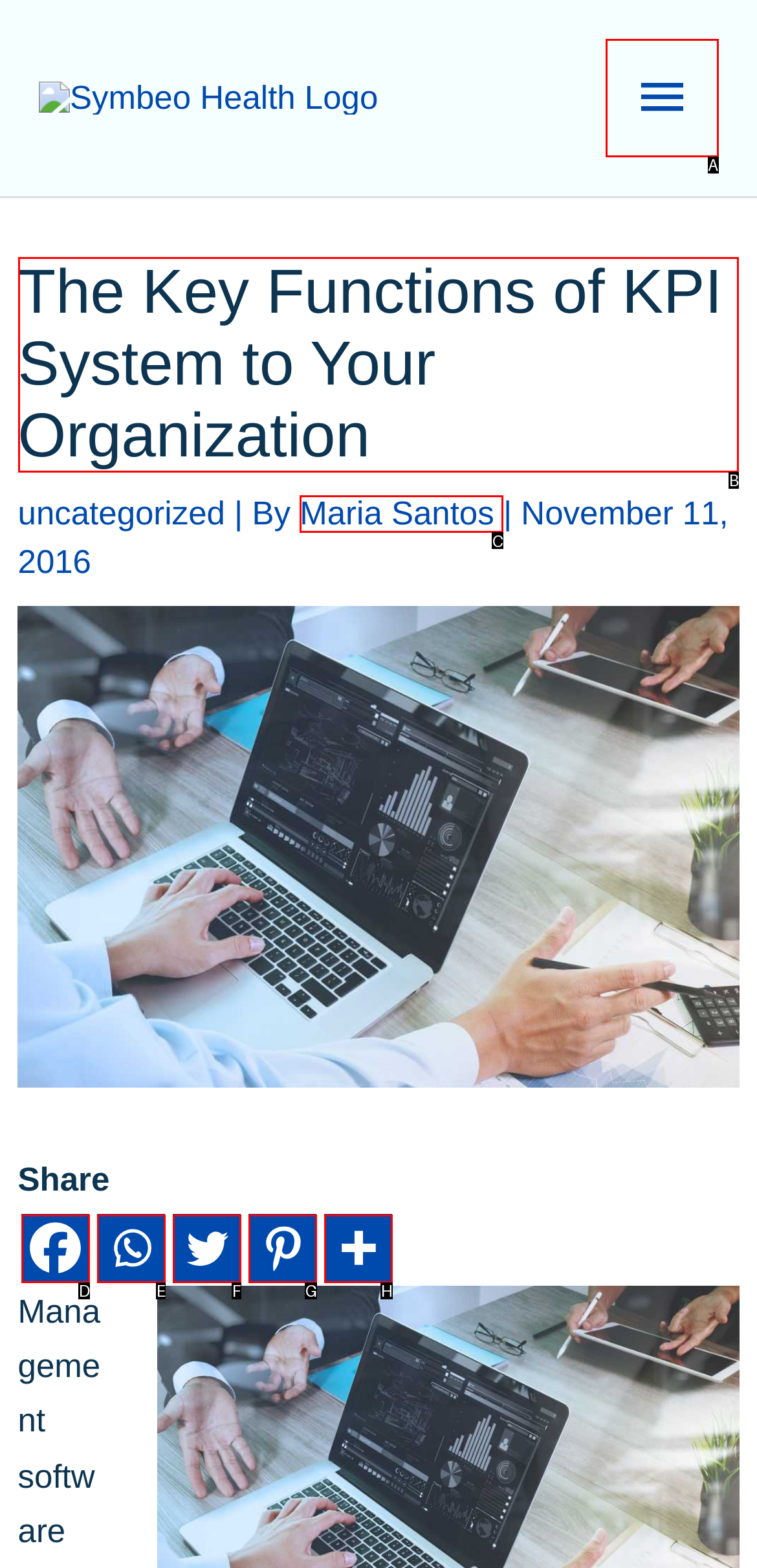Identify which HTML element should be clicked to fulfill this instruction: Read the article about The Key Functions of KPI System to Your Organization Reply with the correct option's letter.

B